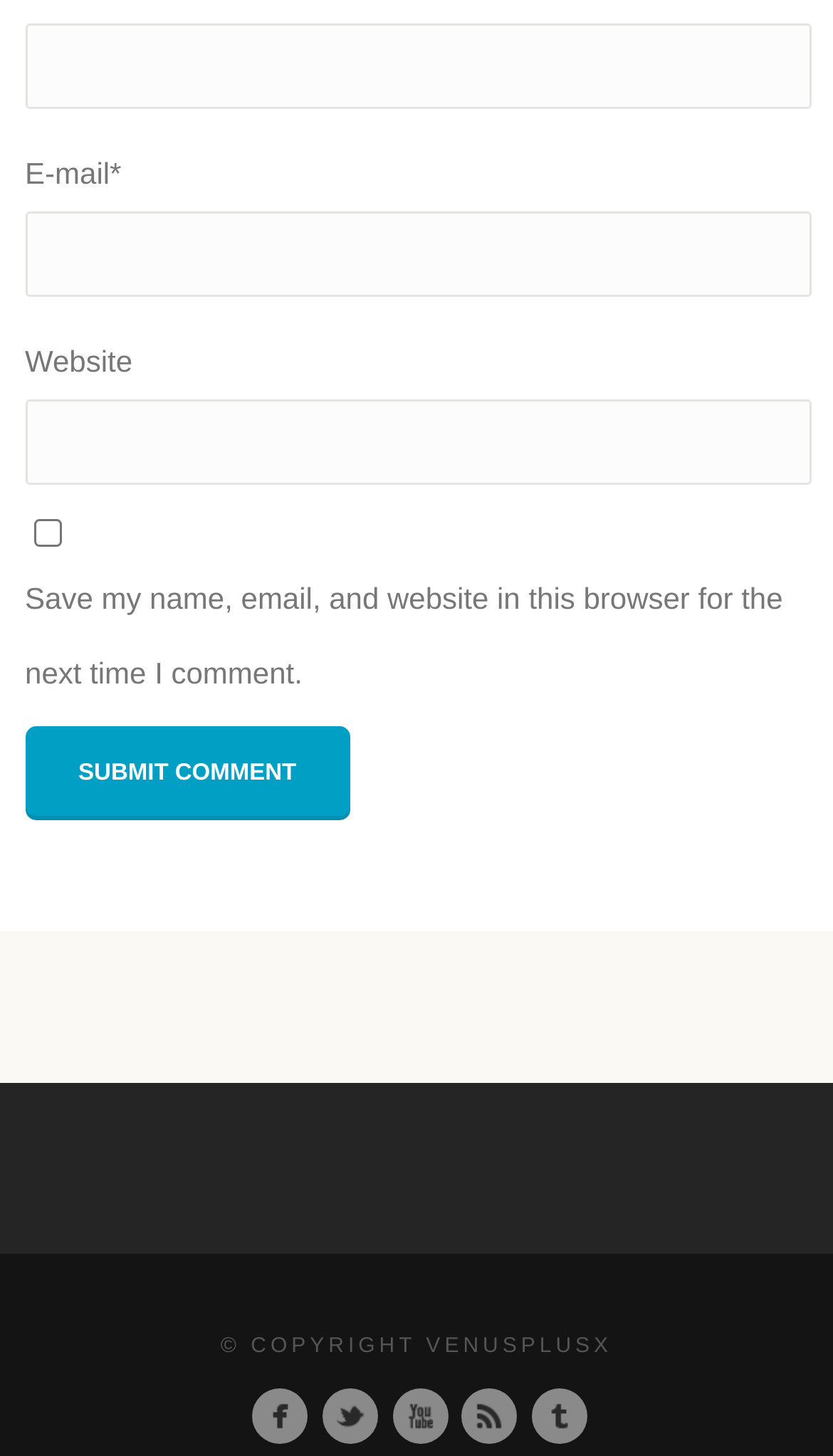Please specify the bounding box coordinates of the region to click in order to perform the following instruction: "Submit a comment".

[0.03, 0.498, 0.42, 0.563]